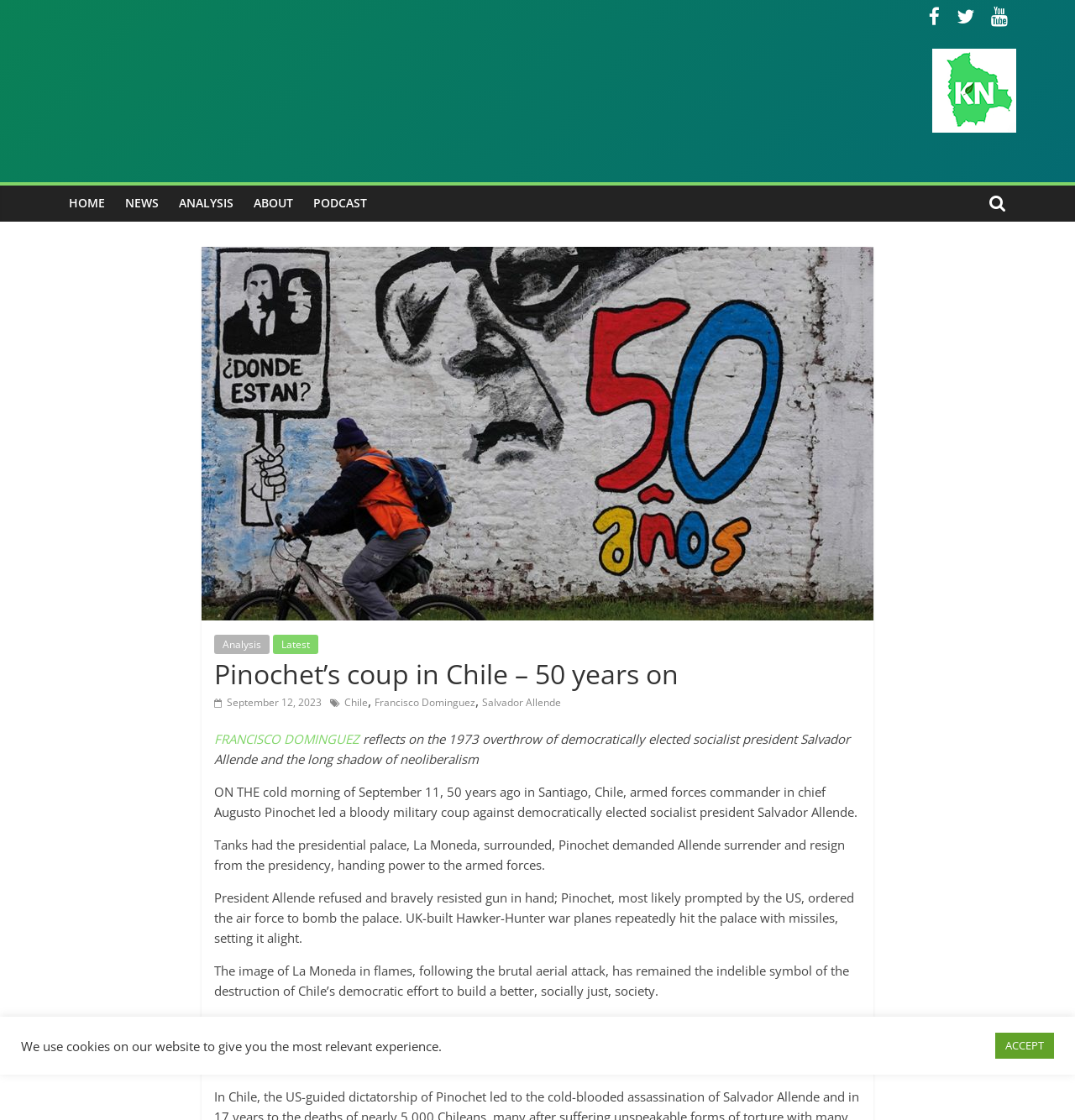Who is the author of the article?
Please provide a comprehensive answer based on the visual information in the image.

I found the author of the article by looking at the link element with the text 'Francisco Dominguez' below the title of the article.